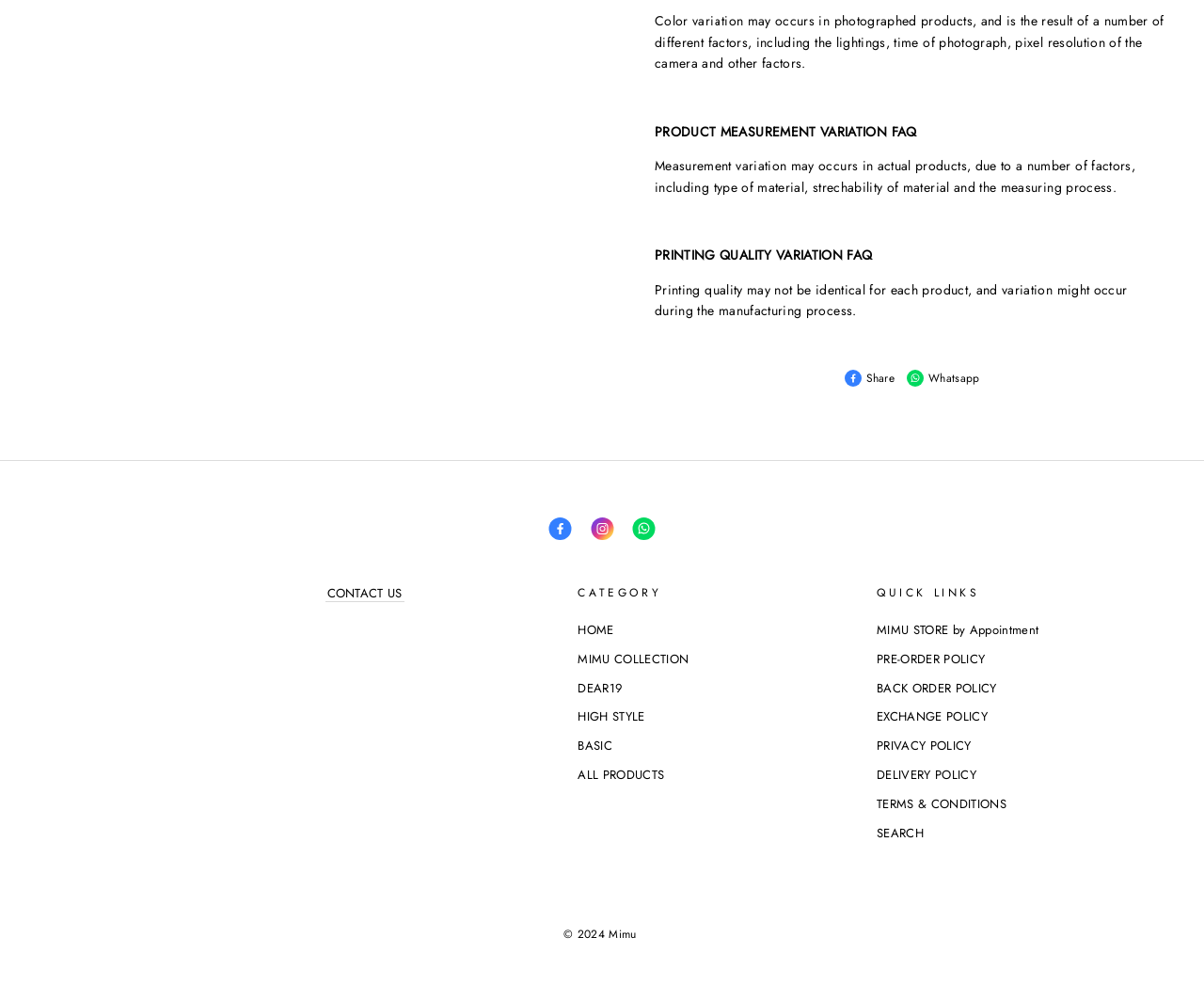Using the description: "MIMU STORE by Appointment", identify the bounding box of the corresponding UI element in the screenshot.

[0.728, 0.62, 0.863, 0.64]